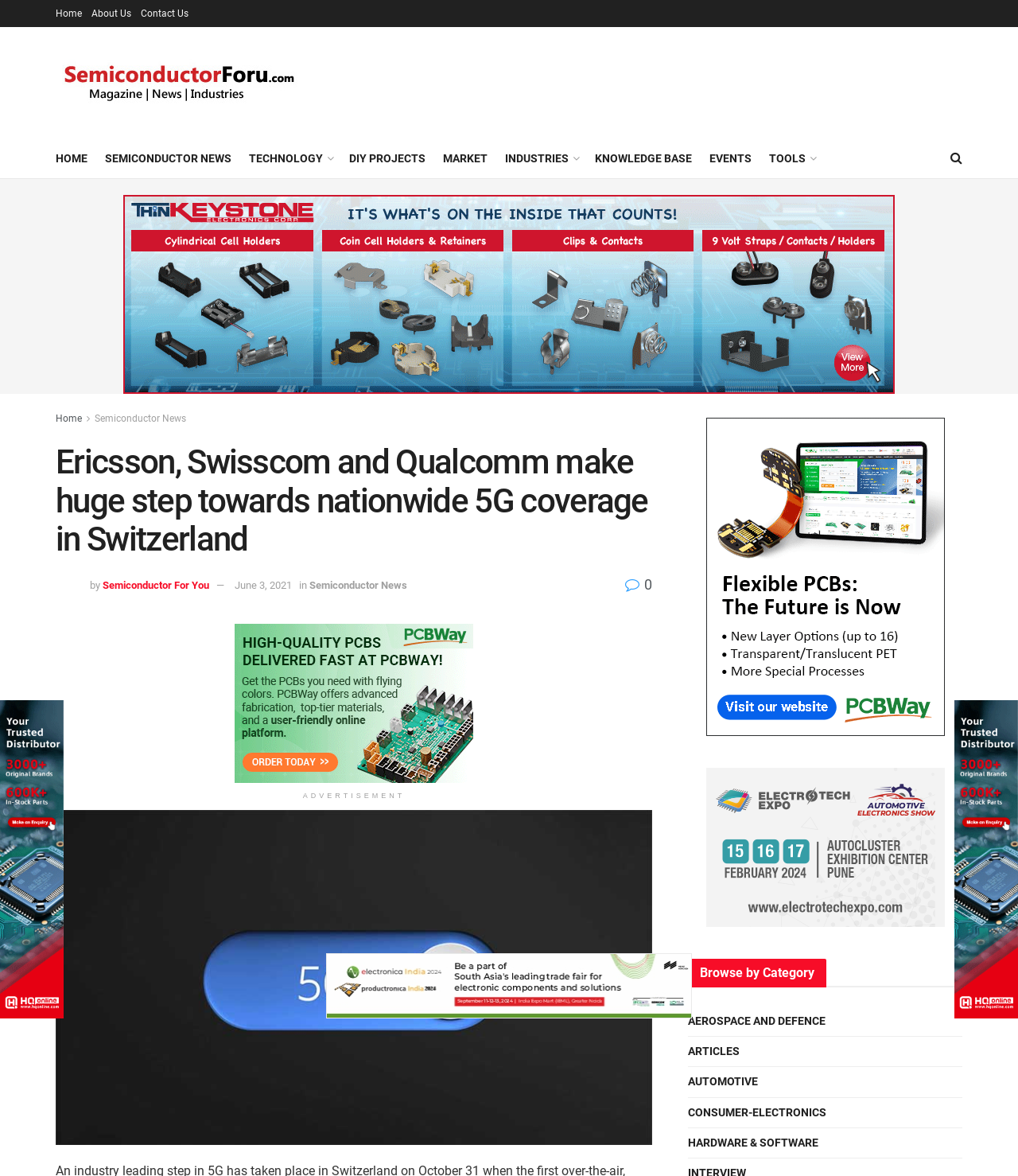What is the name of the website?
Carefully examine the image and provide a detailed answer to the question.

I determined the name of the website by looking at the link 'Semiconductor for You' with bounding box coordinates [0.055, 0.05, 0.298, 0.091] and the image 'Semiconductor for You' with bounding box coordinates [0.055, 0.487, 0.082, 0.51]. These elements suggest that the website is named 'Semiconductor for You'.